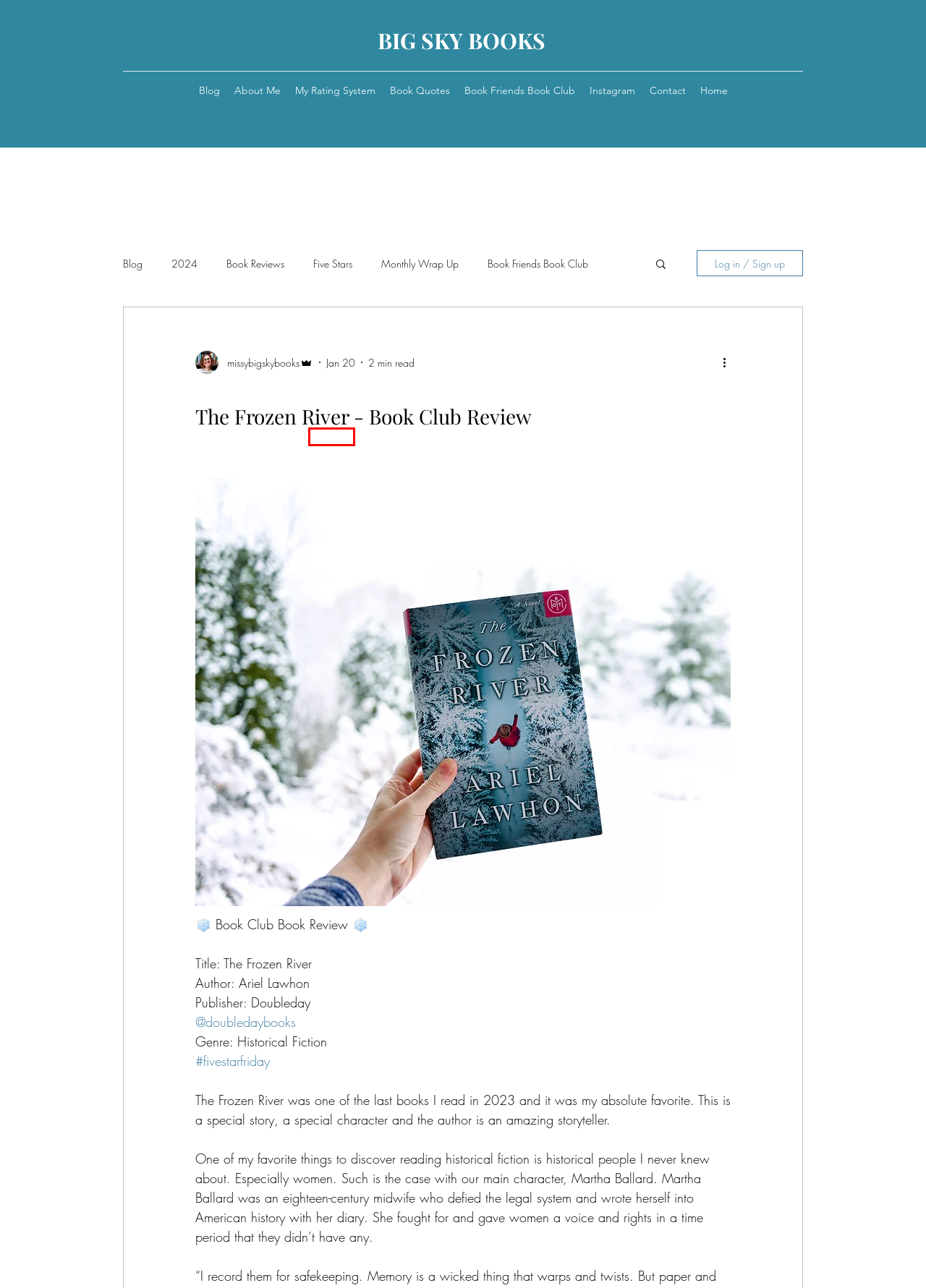You have a screenshot of a webpage with a red rectangle bounding box around a UI element. Choose the best description that matches the new page after clicking the element within the bounding box. The candidate descriptions are:
A. Book Friends Book Club | Big Sky Books
B. Book Friends Book Club
C. Coming of Age
D. Contact | Big Sky Books
E. Dystopian
F. Book Reviewer | Big Sky Books
G. Favorite Authors
H. Book Tour

H